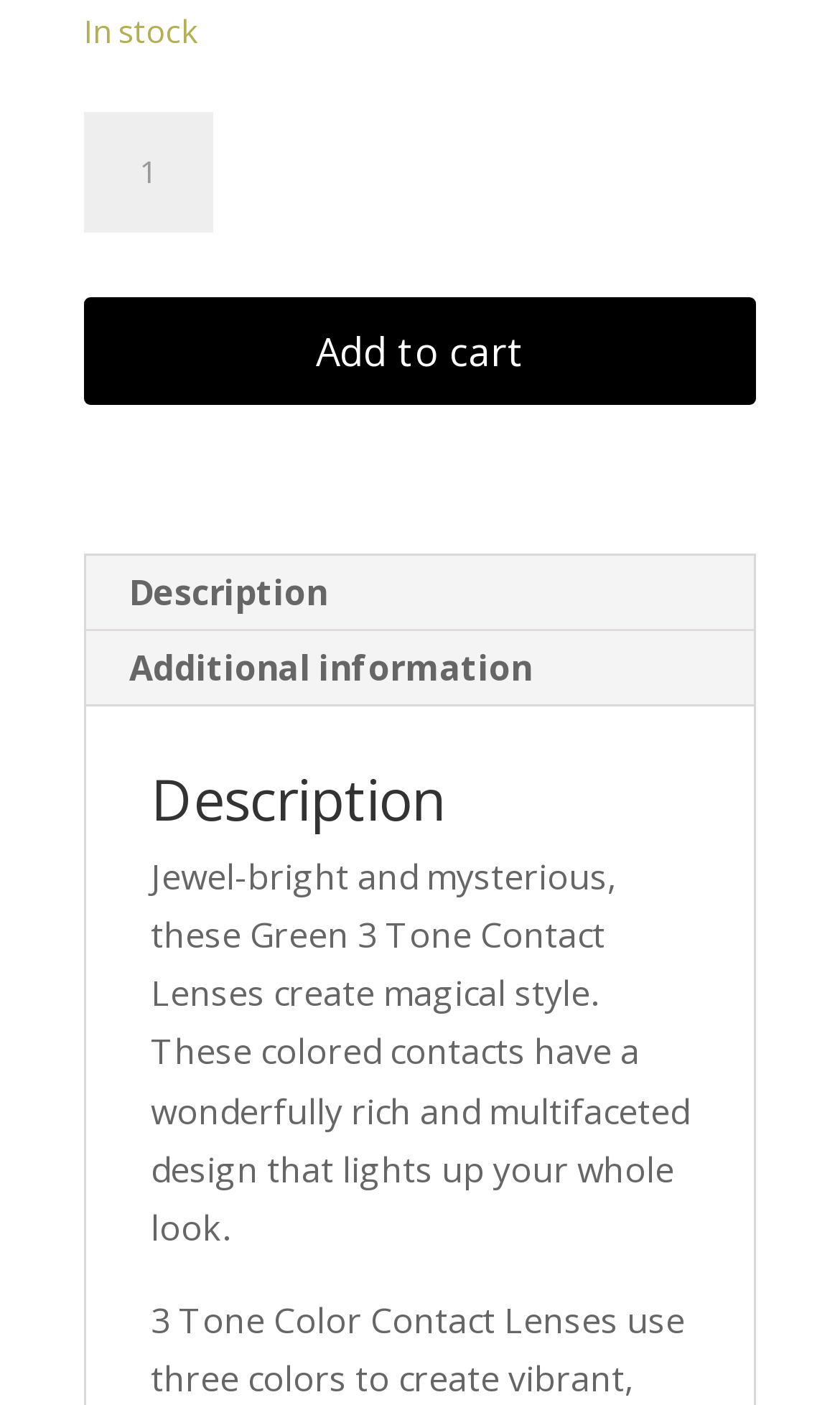What is the minimum quantity of the product that can be ordered?
Examine the image closely and answer the question with as much detail as possible.

The spinbutton element labeled 'Product quantity' has a valuemin attribute set to 1, indicating that the minimum quantity of the product that can be ordered is 1.